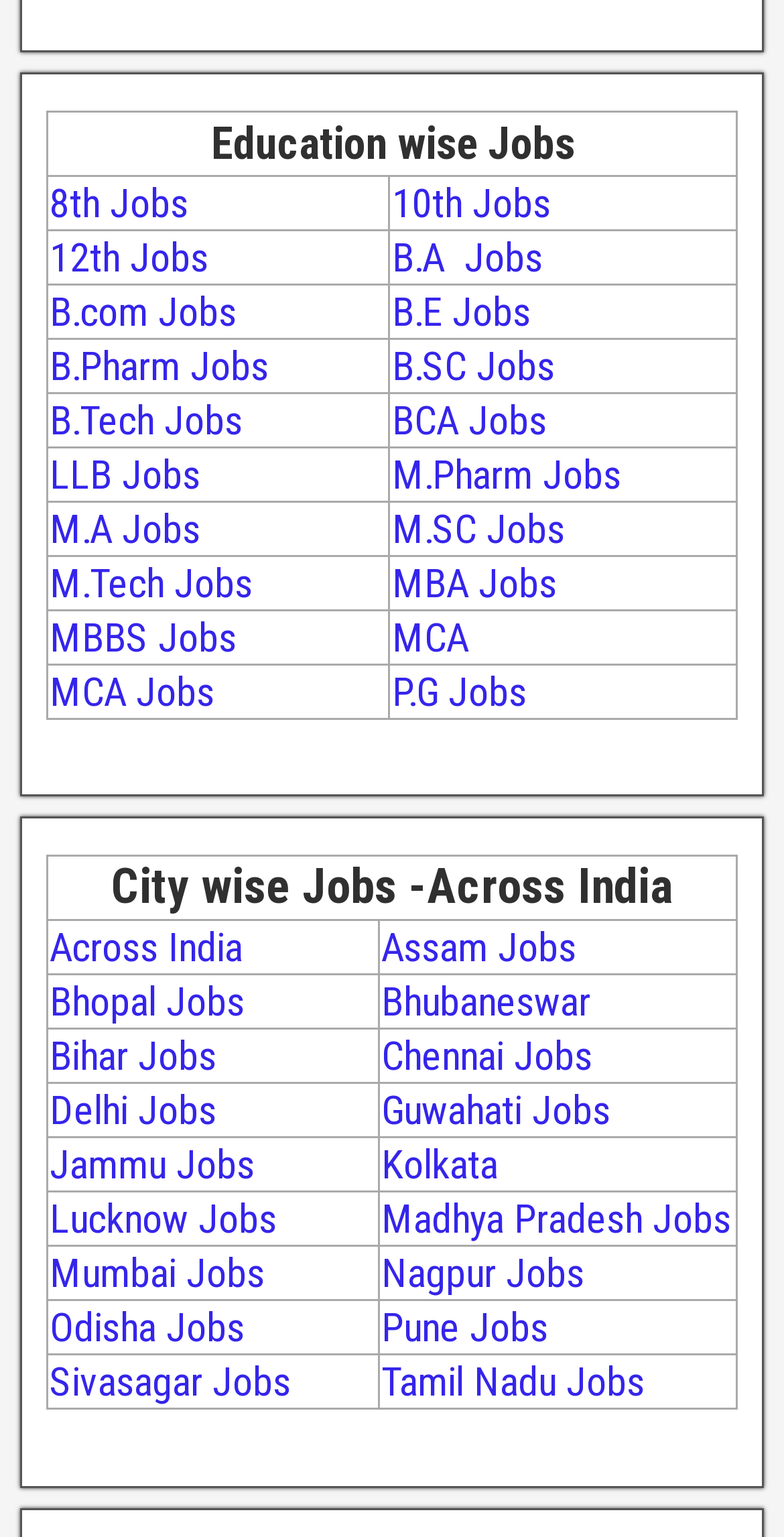How are the jobs categorized on this webpage?
From the details in the image, provide a complete and detailed answer to the question.

The webpage uses a table structure to categorize jobs by education level, with each row representing a different level of education, such as 8th, 10th, 12th, and so on. Each gridcell within the row contains a link to jobs related to that education level.